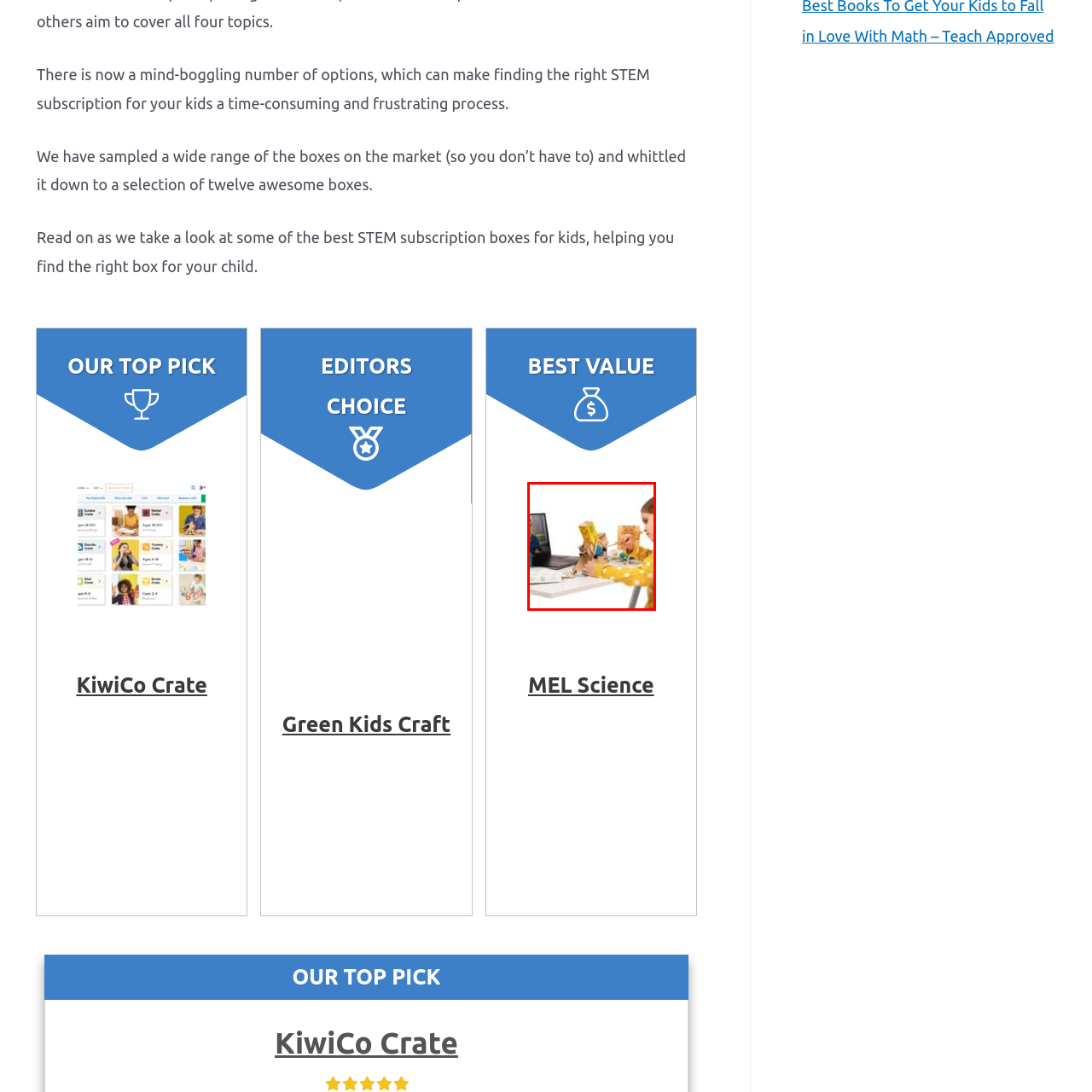Narrate the specific details and elements found within the red-bordered image.

In this engaging scene, a young girl wearing a bright yellow shirt with white polka dots is deeply focused on her STEM project. She is seated at a table, actively working on a creative craft made from various materials, showcasing her hands-on approach to learning. Beside her, a laptop displays an instructional video featuring a friendly adult mentor, providing guidance and inspiration for the project. The table is arranged with various crafting materials, illustrating the resources typically found in a STEM subscription box, such as the MEL Science kit. This image captures the essence of interactive learning, highlighting the joys of exploration and creativity in STEM education for children.